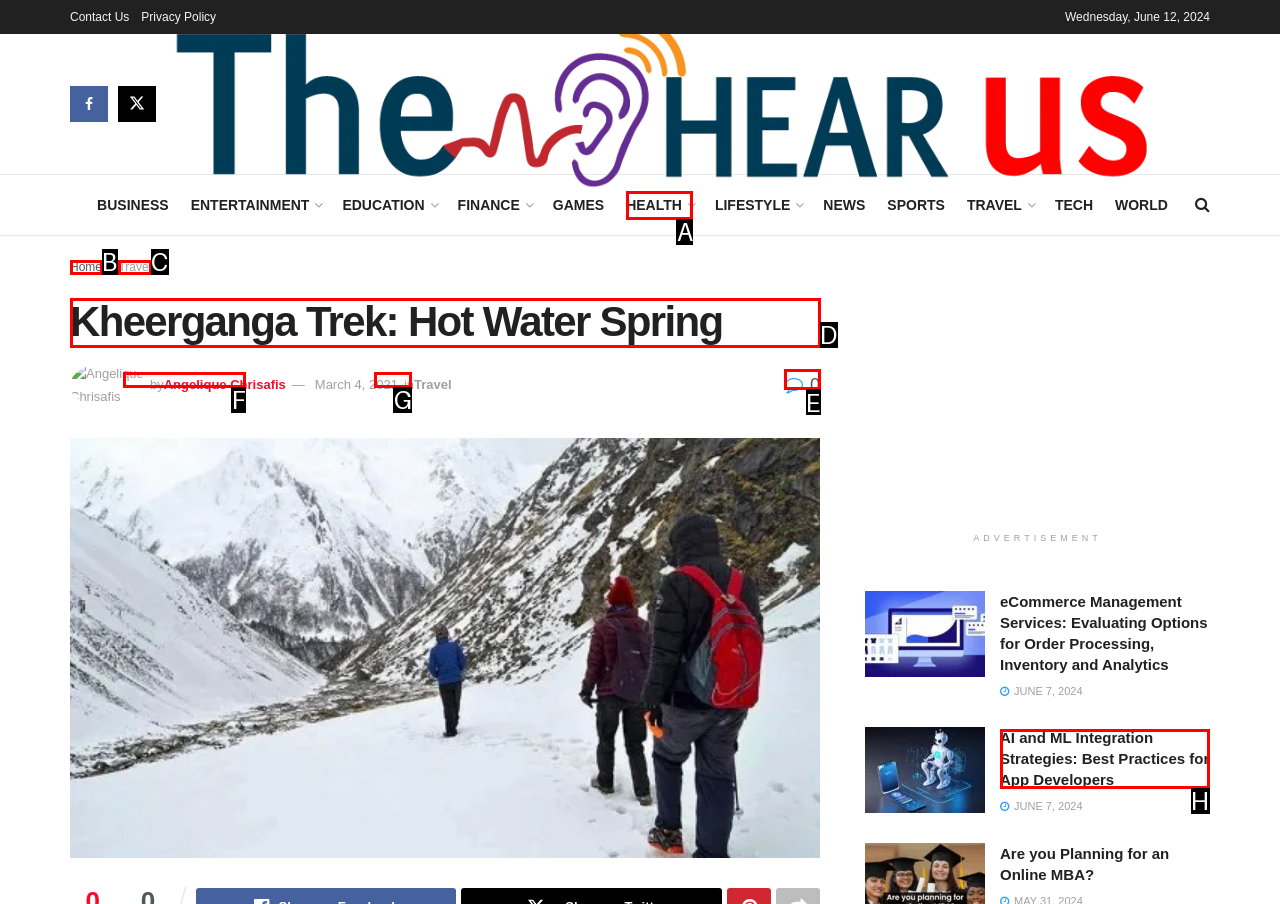Pick the HTML element that should be clicked to execute the task: Read Kheerganga Trek: Hot Water Spring
Respond with the letter corresponding to the correct choice.

D